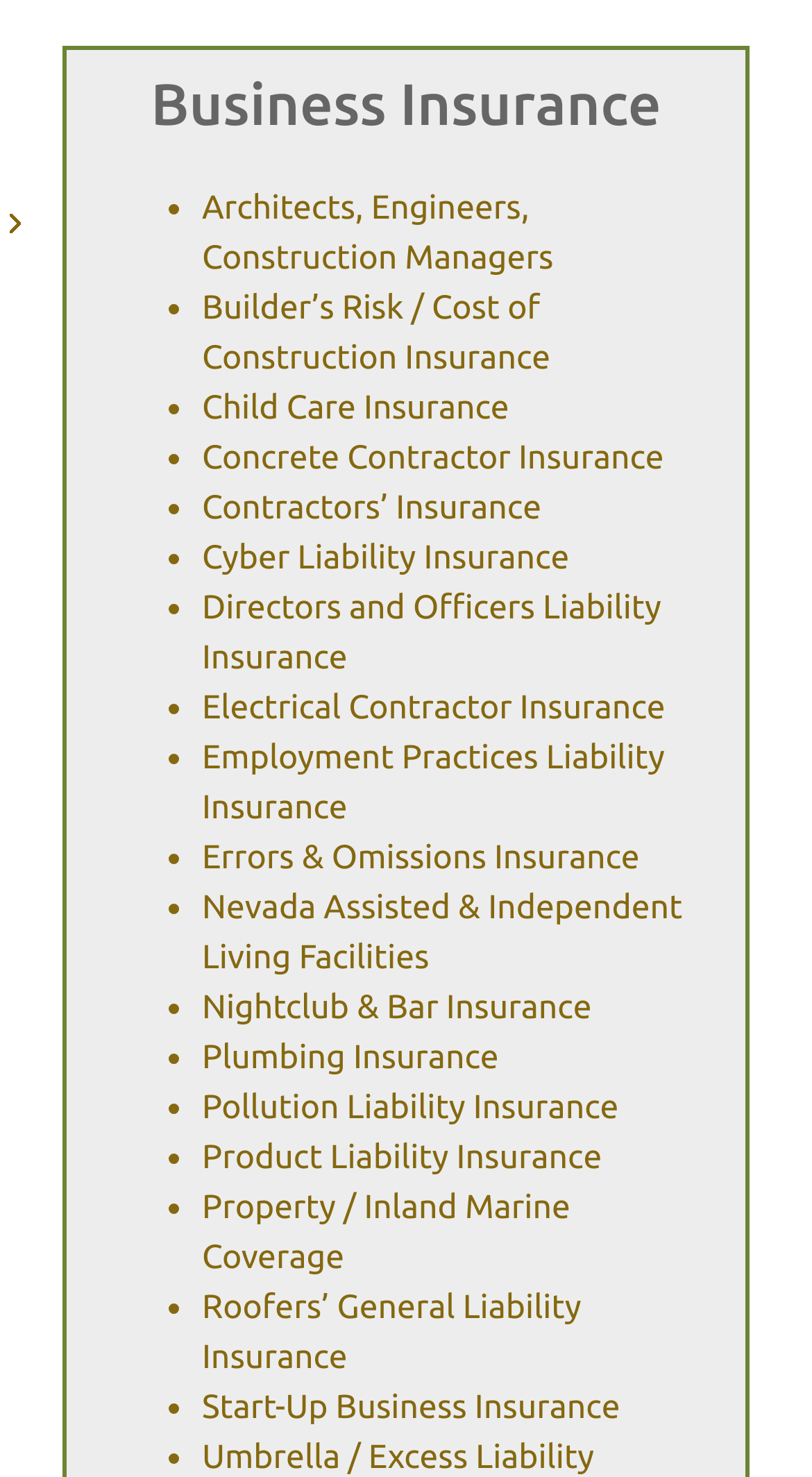Determine the bounding box coordinates of the region that needs to be clicked to achieve the task: "Explore Cyber Liability Insurance".

[0.249, 0.365, 0.701, 0.39]